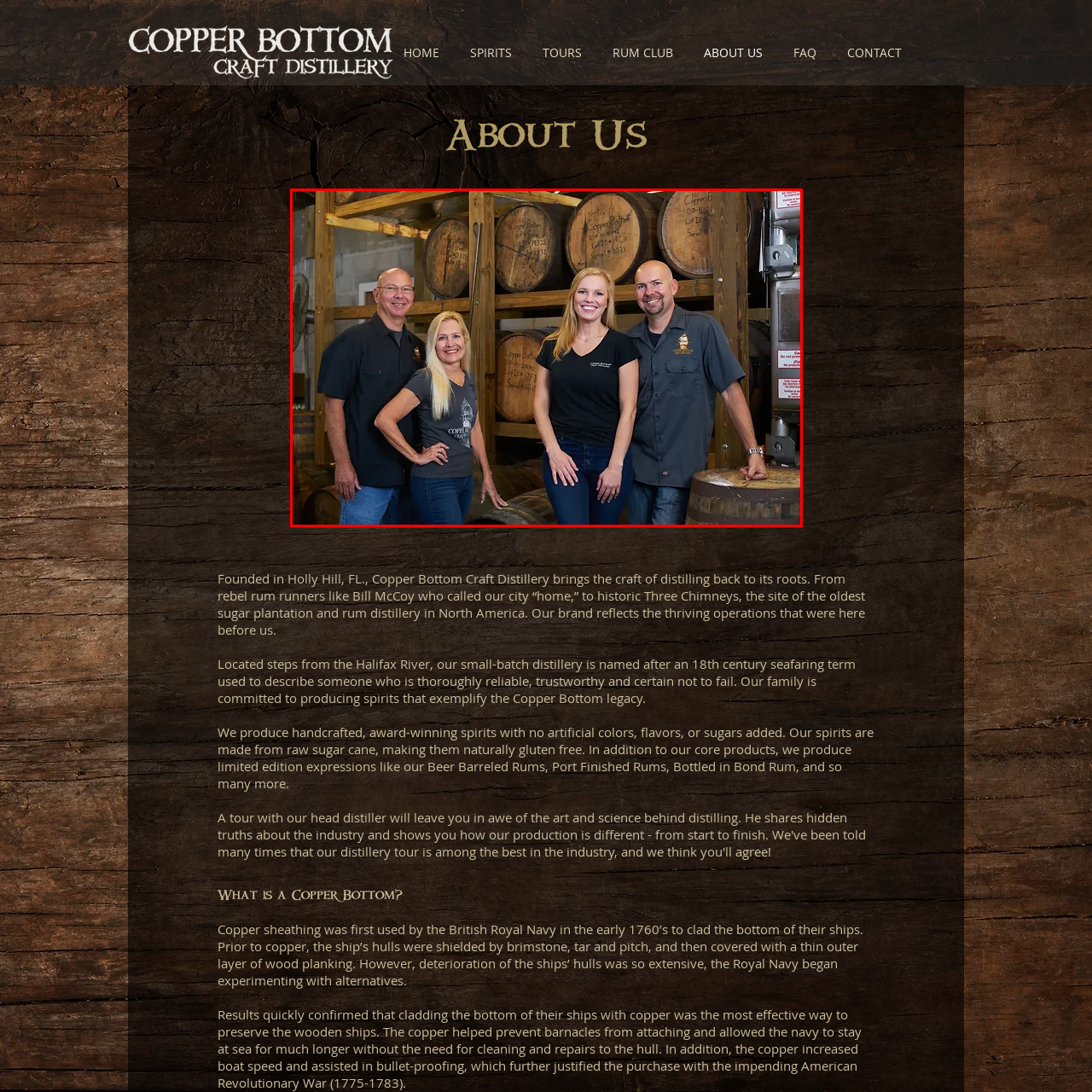What is the location associated with the distillery?  
Observe the image highlighted by the red bounding box and supply a detailed response derived from the visual information in the image.

The individuals stand confidently, reflecting a sense of pride in their work and the legacy they uphold from Holly Hill, Florida, which is the location associated with the distillery.